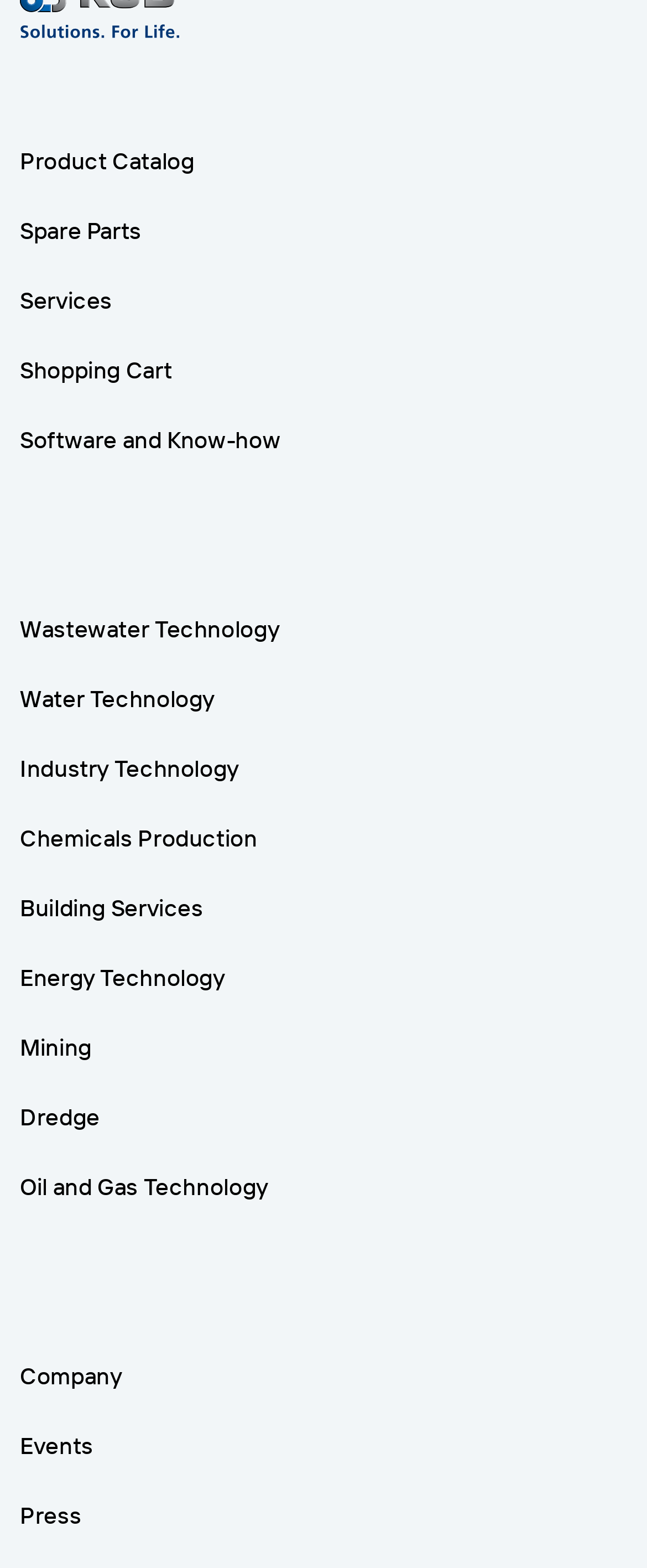Please determine the bounding box coordinates for the element that should be clicked to follow these instructions: "Explore wastewater technology".

[0.031, 0.391, 0.432, 0.41]